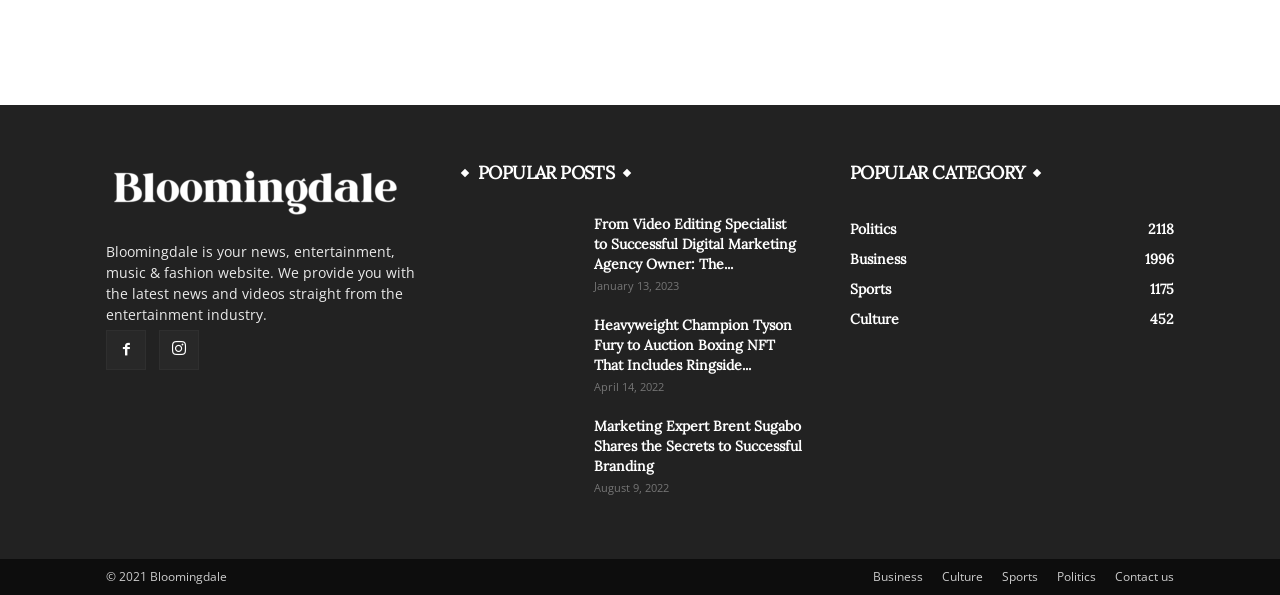Determine the coordinates of the bounding box for the clickable area needed to execute this instruction: "Browse the 'Politics' category".

[0.664, 0.37, 0.7, 0.4]